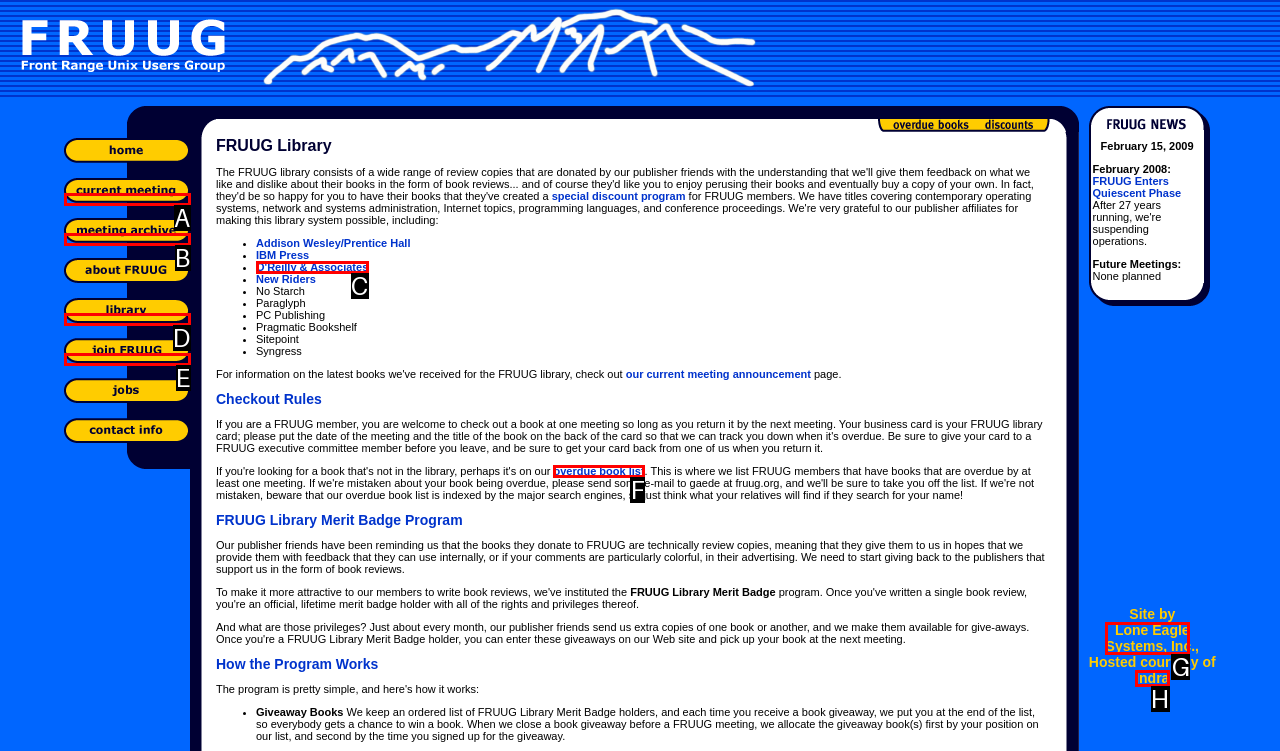Based on the element description: alt="meeting archive" name="mtgarchive", choose the HTML element that matches best. Provide the letter of your selected option.

B